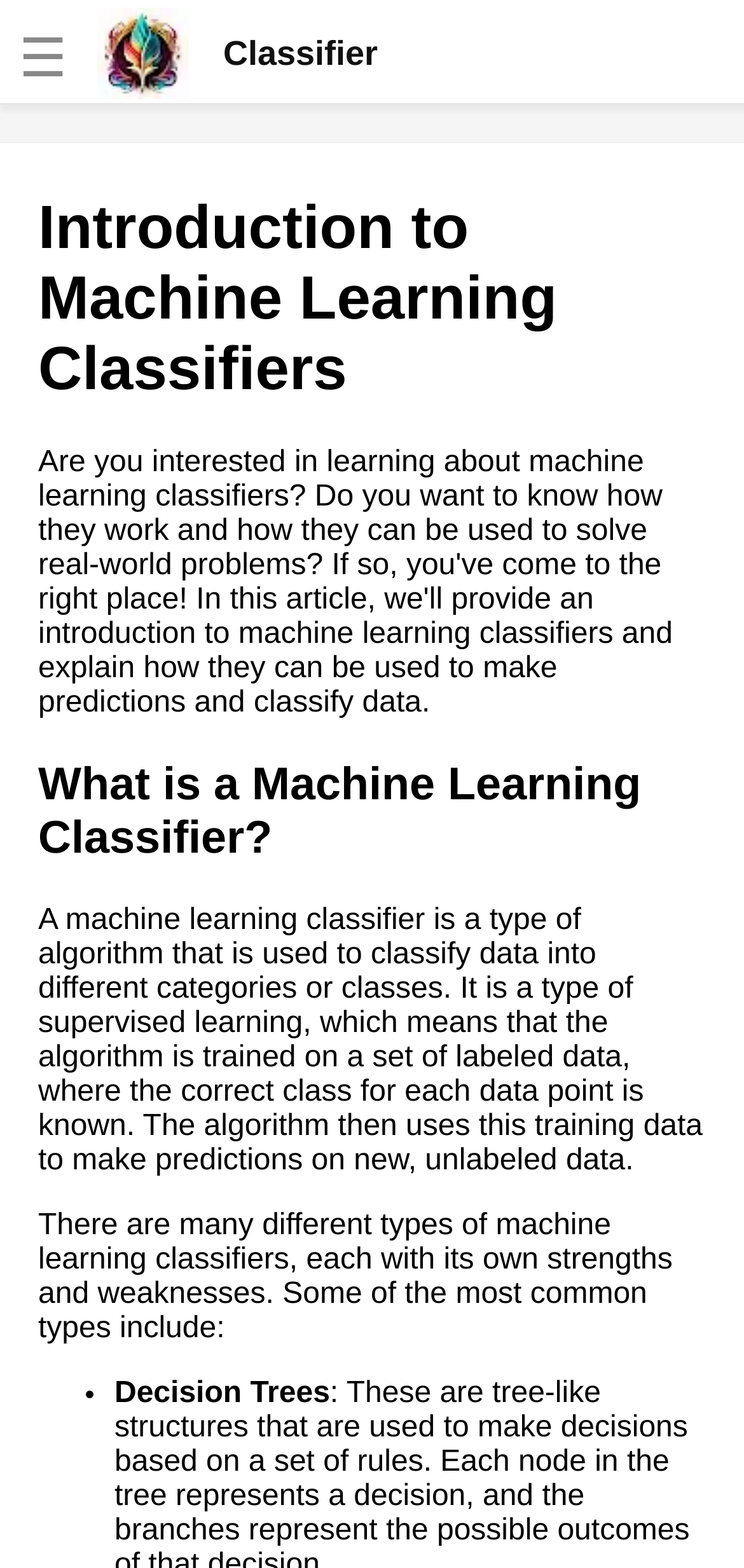What is the type of algorithm used in machine learning classifiers?
Based on the visual, give a brief answer using one word or a short phrase.

Supervised learning